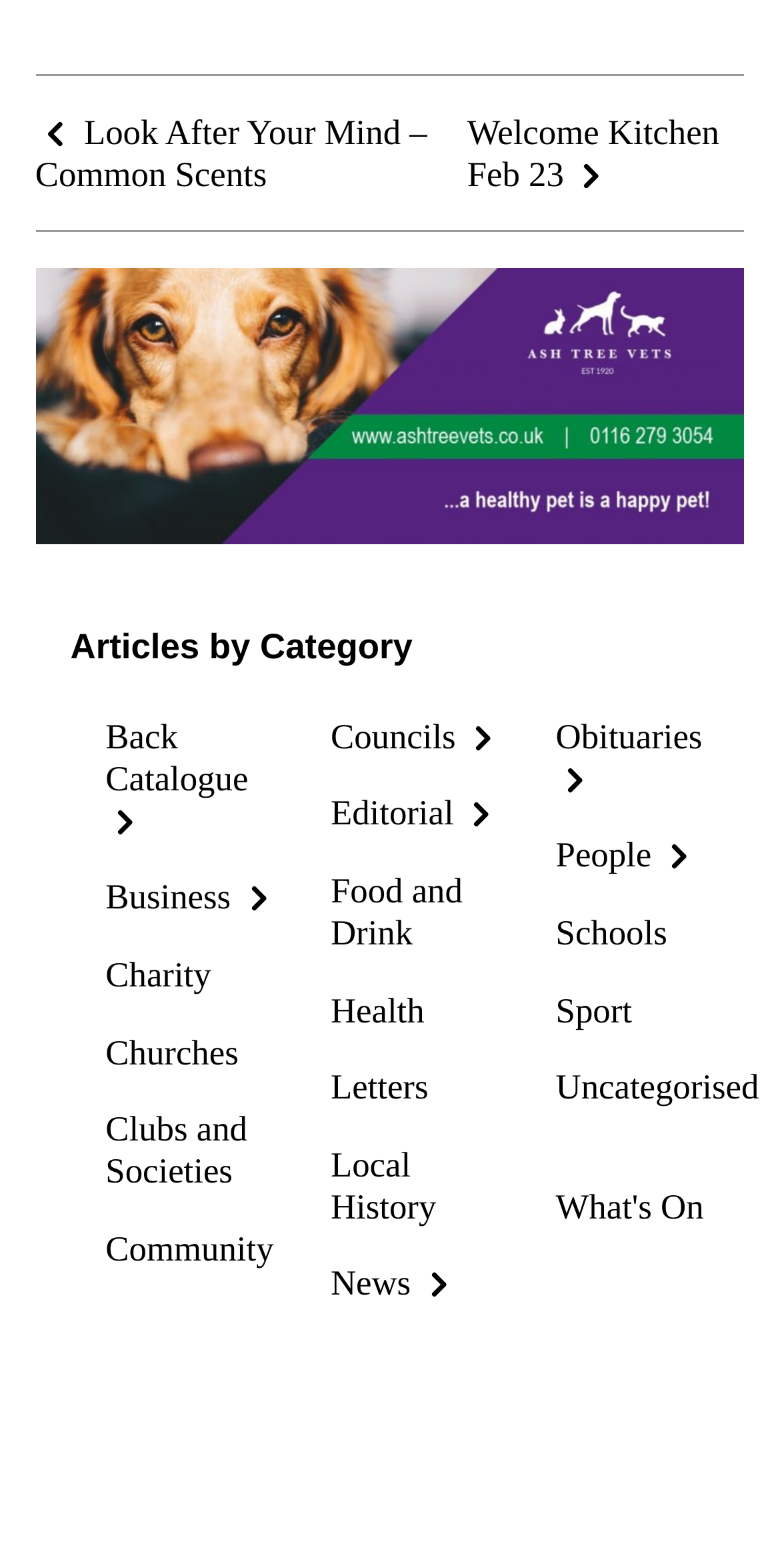Highlight the bounding box coordinates of the region I should click on to meet the following instruction: "Read about local history".

[0.424, 0.73, 0.573, 0.782]